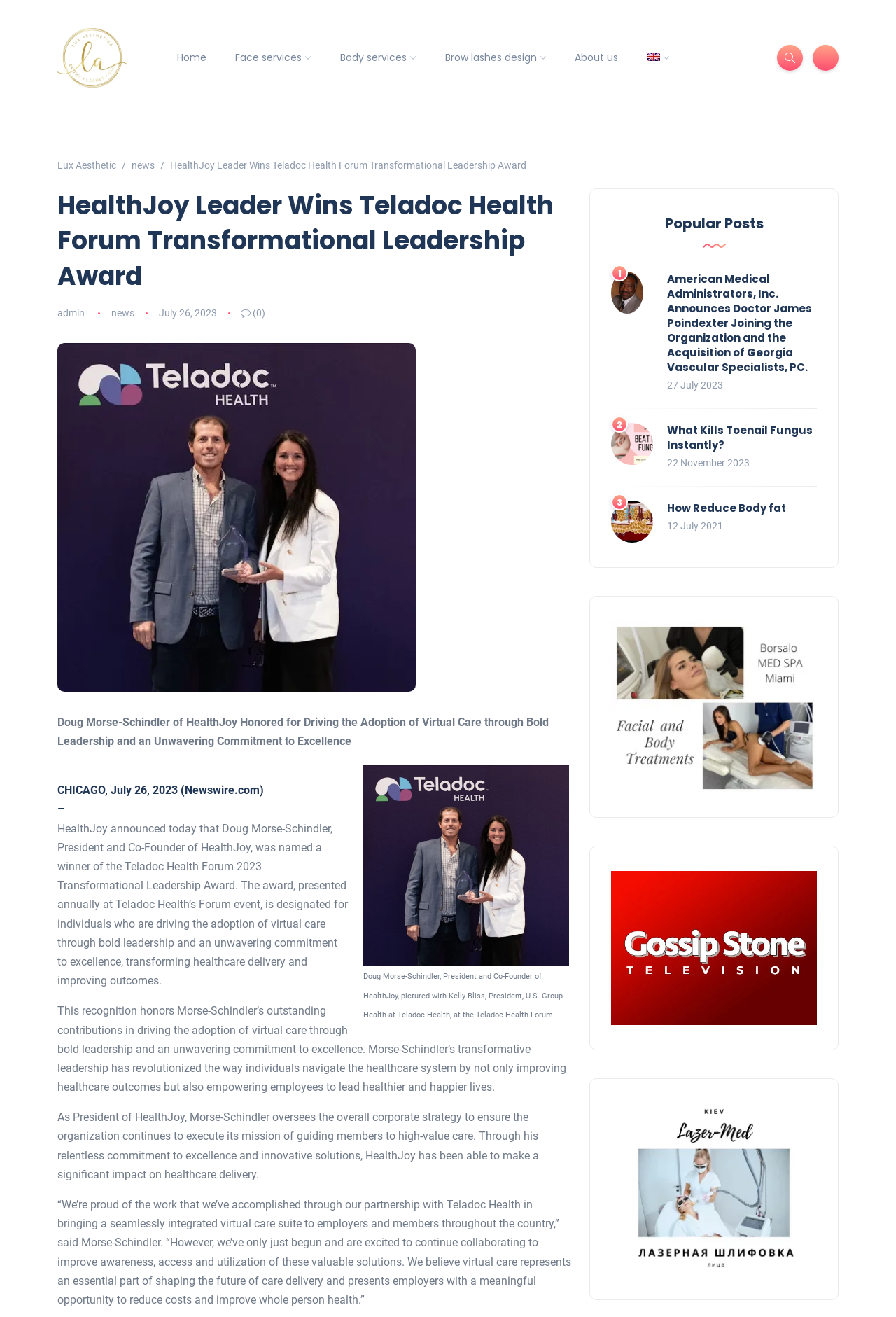What is the name of the company founded by Doug Morse-Schindler?
From the image, provide a succinct answer in one word or a short phrase.

HealthJoy